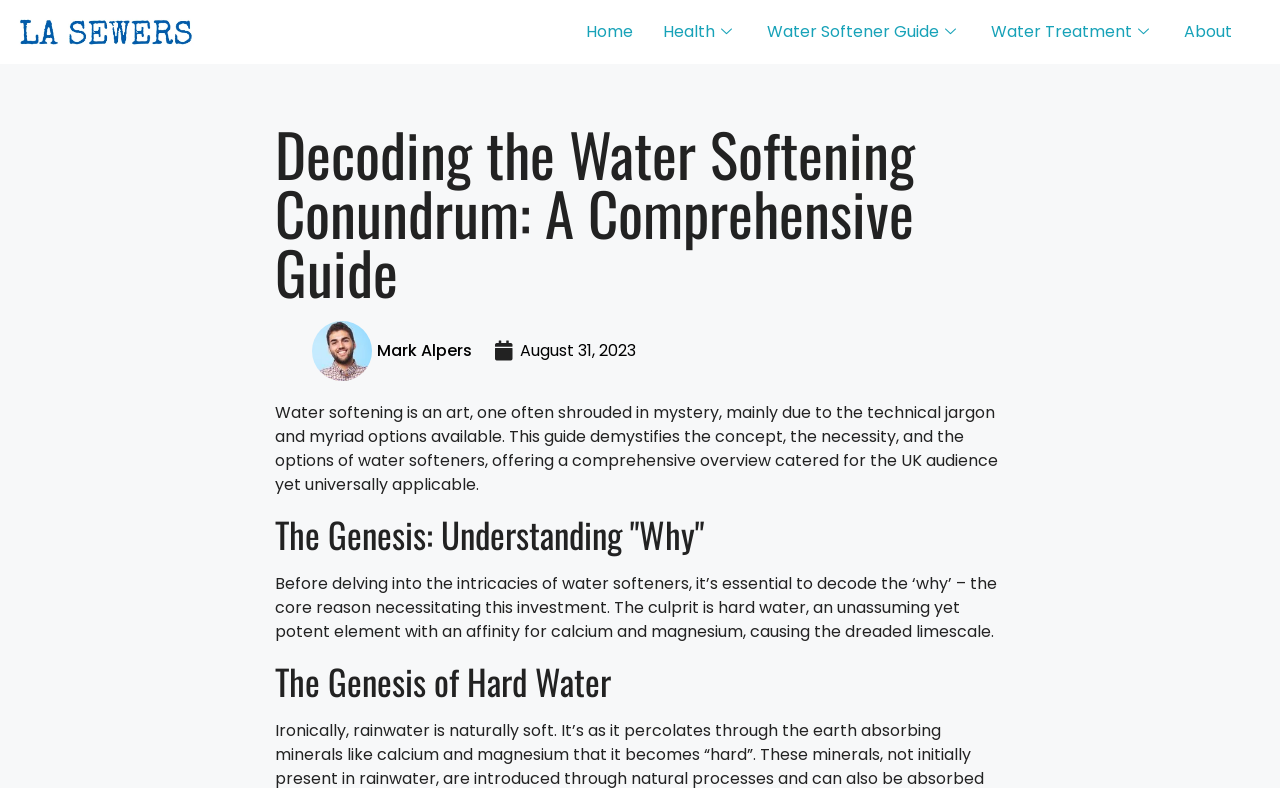Locate the bounding box coordinates for the element described below: "permalink". The coordinates must be four float values between 0 and 1, formatted as [left, top, right, bottom].

None